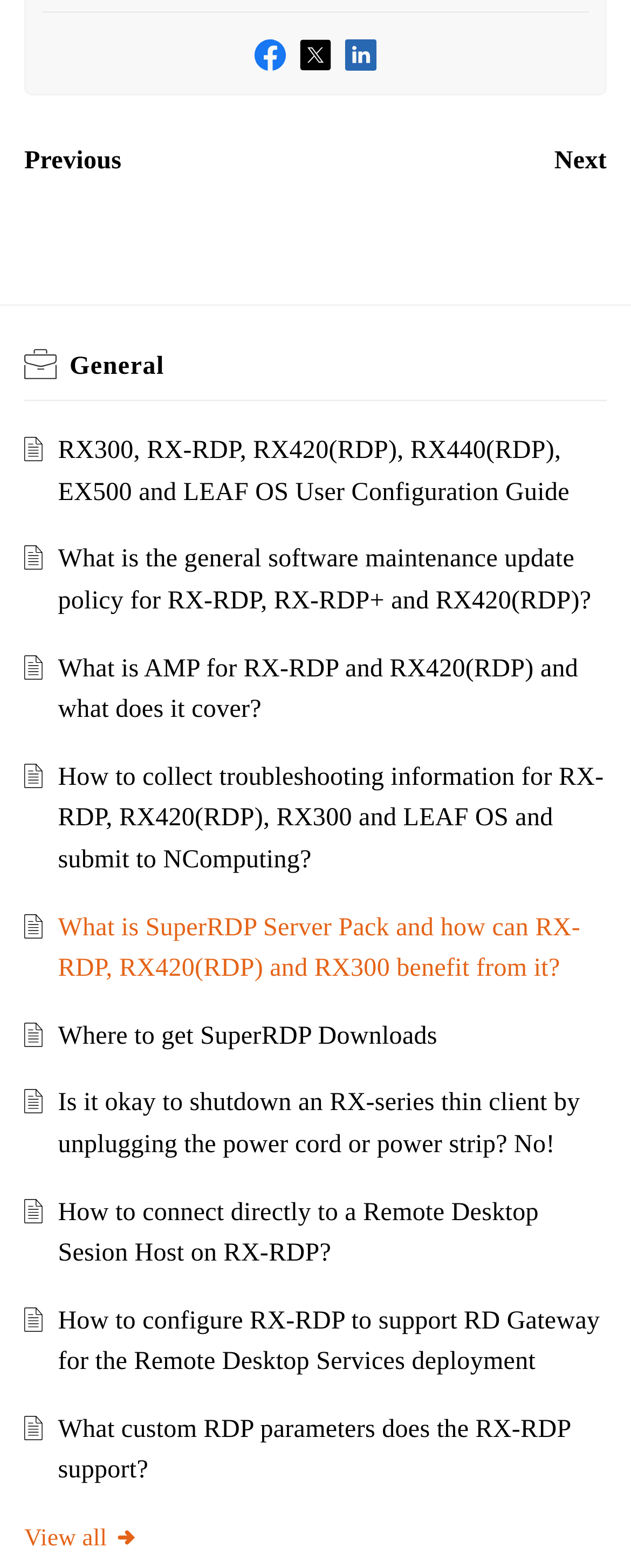Please find the bounding box coordinates of the element that needs to be clicked to perform the following instruction: "Check What is the general software maintenance update policy for RX-RDP, RX-RDP+ and RX420(RDP)?". The bounding box coordinates should be four float numbers between 0 and 1, represented as [left, top, right, bottom].

[0.092, 0.348, 0.937, 0.392]